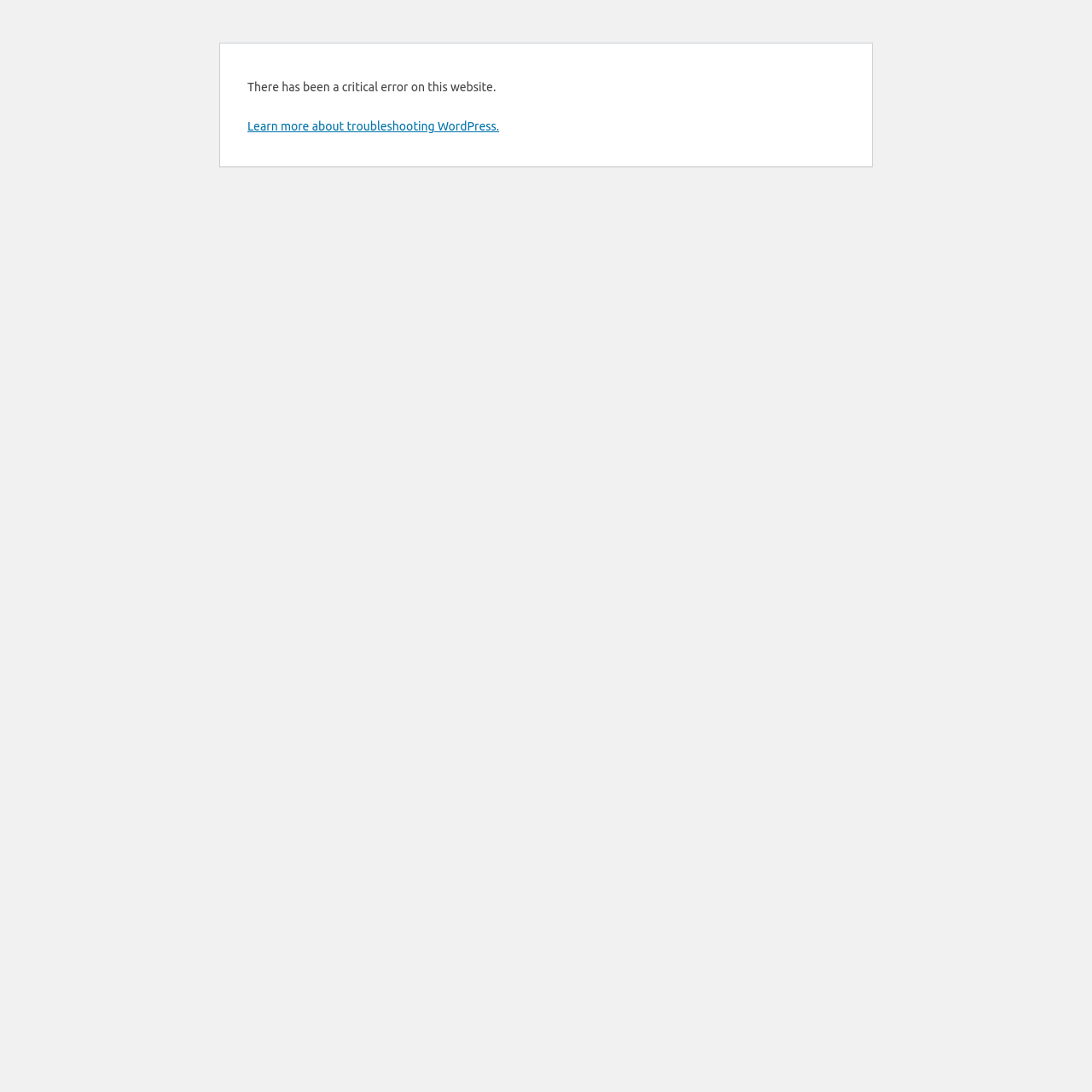Identify the bounding box for the element characterized by the following description: "Learn more about troubleshooting WordPress.".

[0.227, 0.109, 0.457, 0.122]